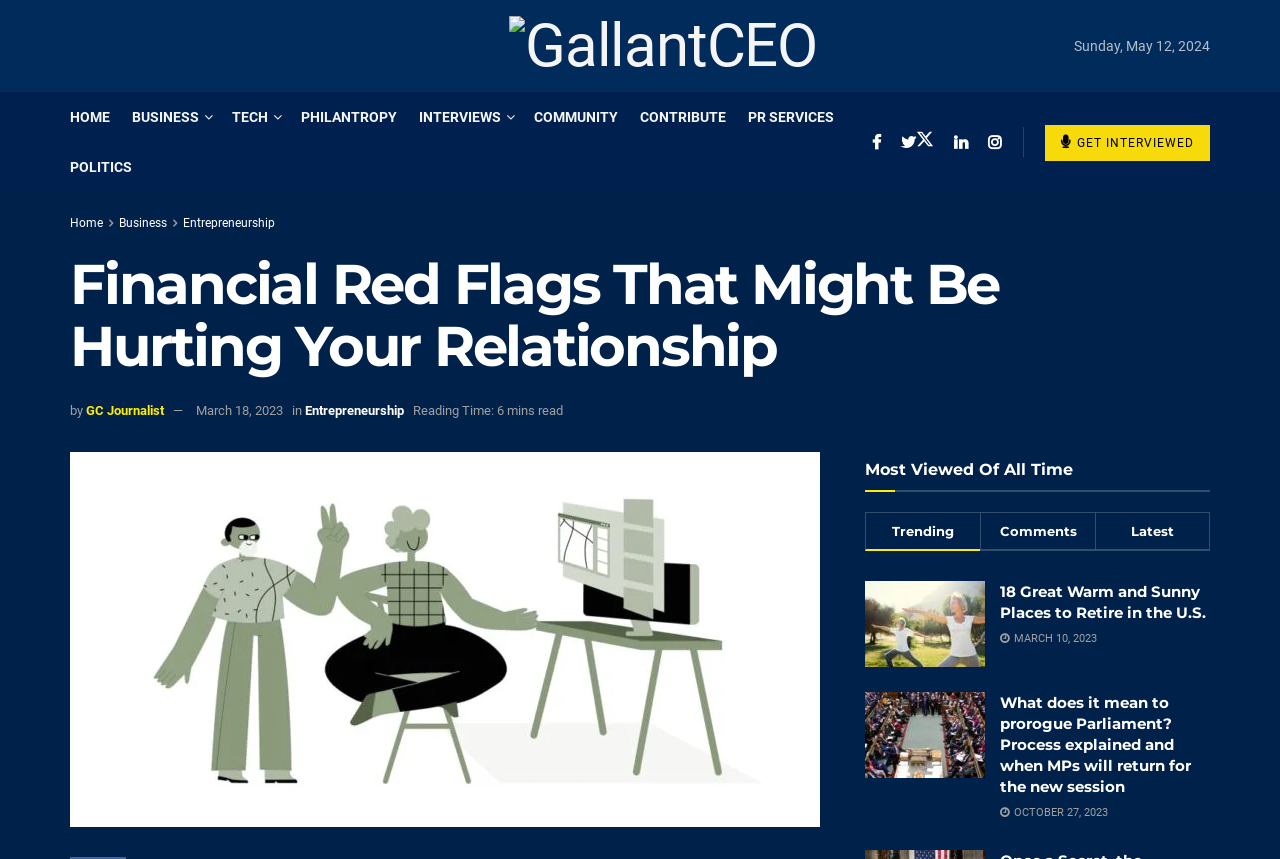What is the reading time of the current article?
Refer to the image and provide a one-word or short phrase answer.

6 mins read